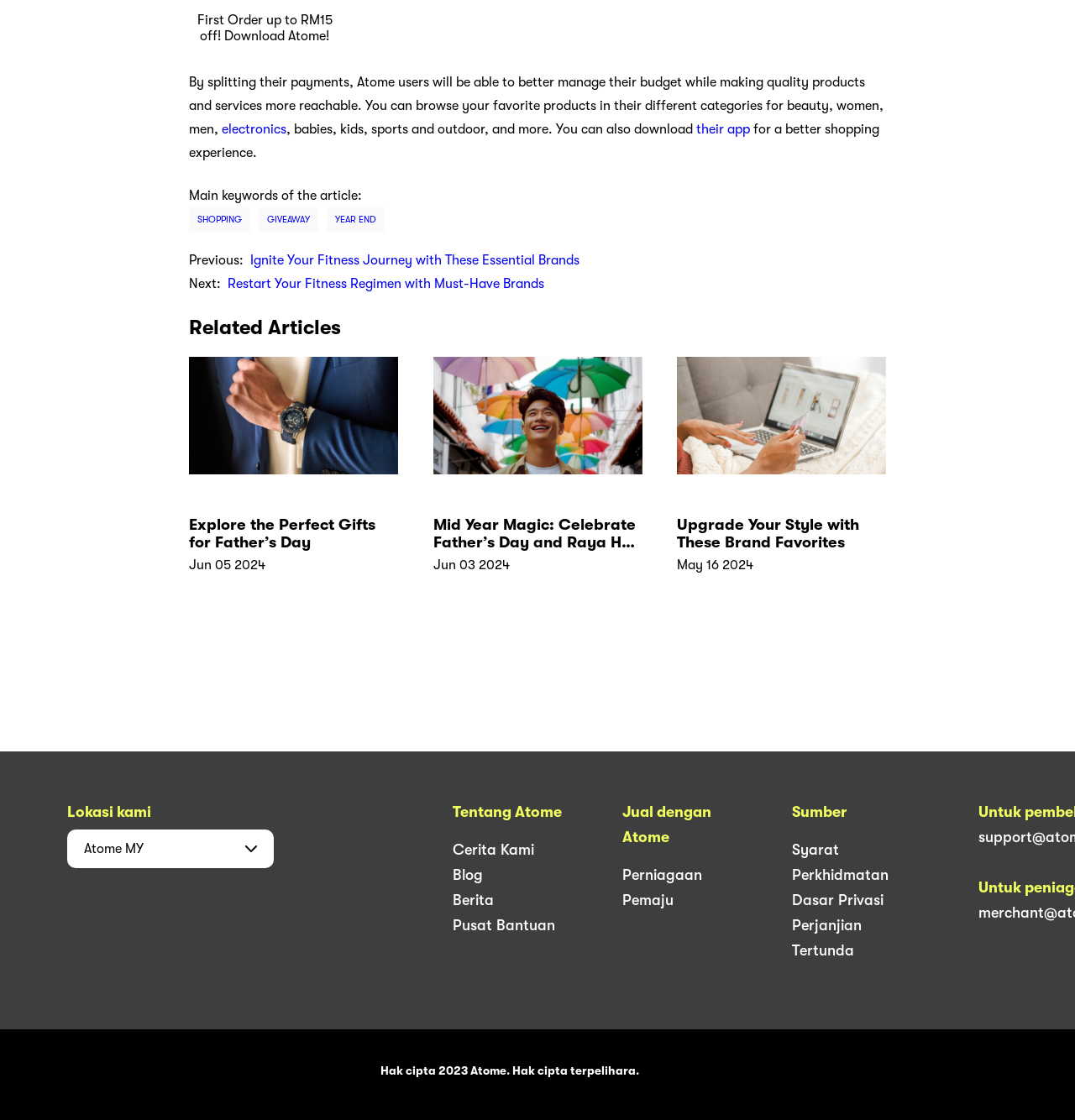Can you determine the bounding box coordinates of the area that needs to be clicked to fulfill the following instruction: "Read article about Ignite Your Fitness Journey with These Essential Brands"?

[0.233, 0.225, 0.539, 0.239]